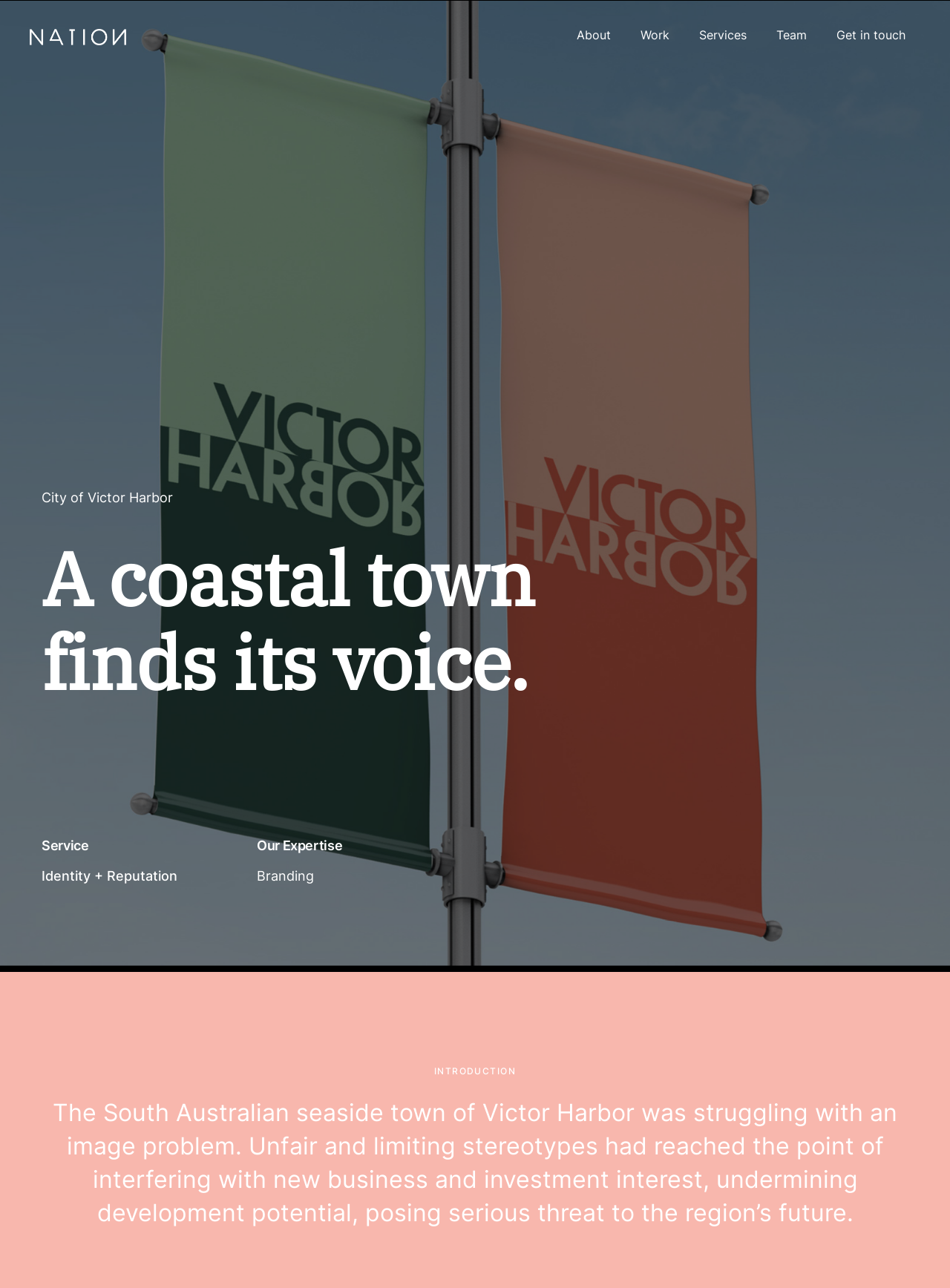Identify the bounding box for the UI element specified in this description: "About". The coordinates must be four float numbers between 0 and 1, formatted as [left, top, right, bottom].

[0.094, 0.334, 0.182, 0.371]